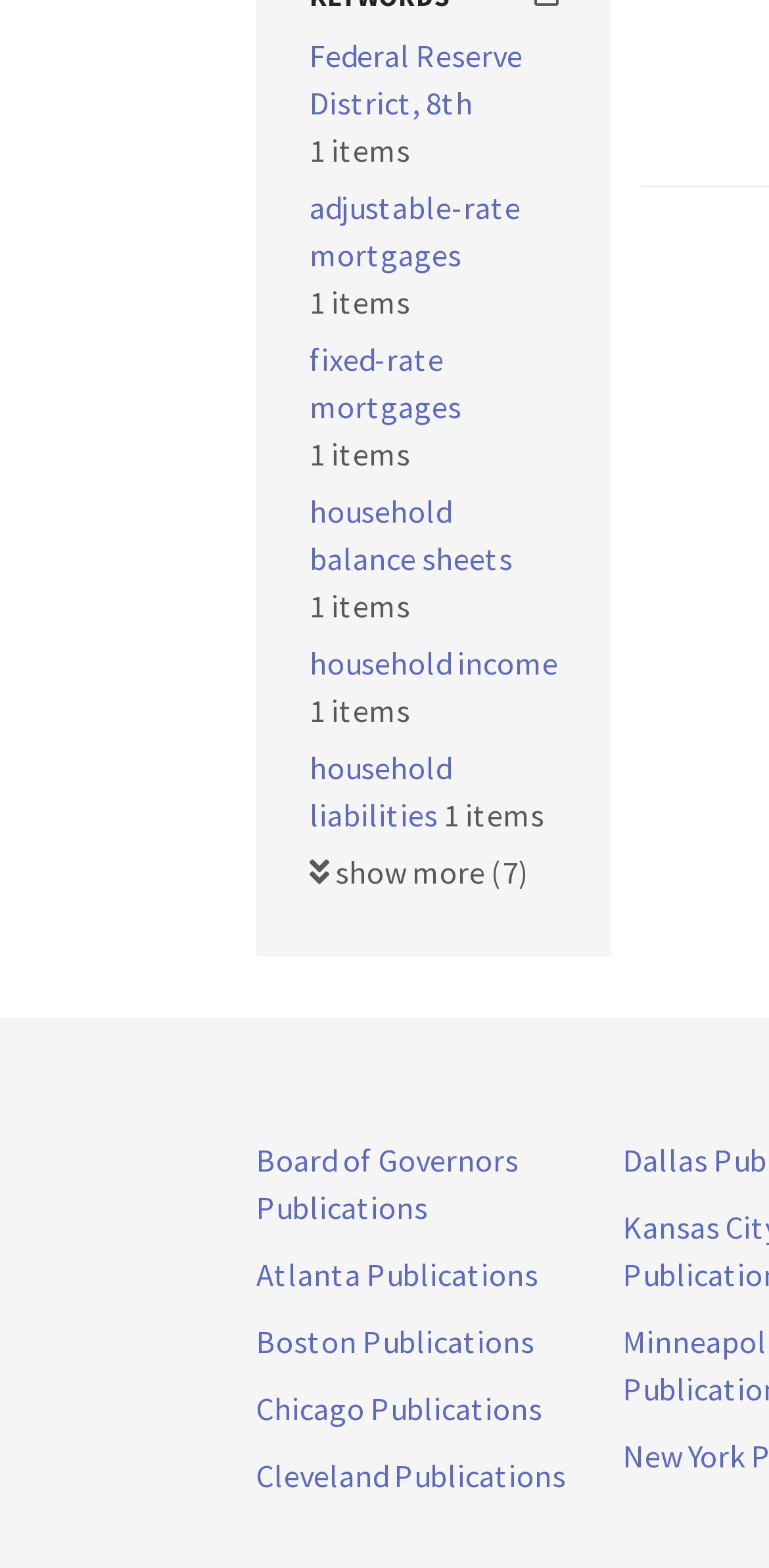Determine the bounding box coordinates for the HTML element described here: "Board of Governors Publications".

[0.333, 0.728, 0.674, 0.783]